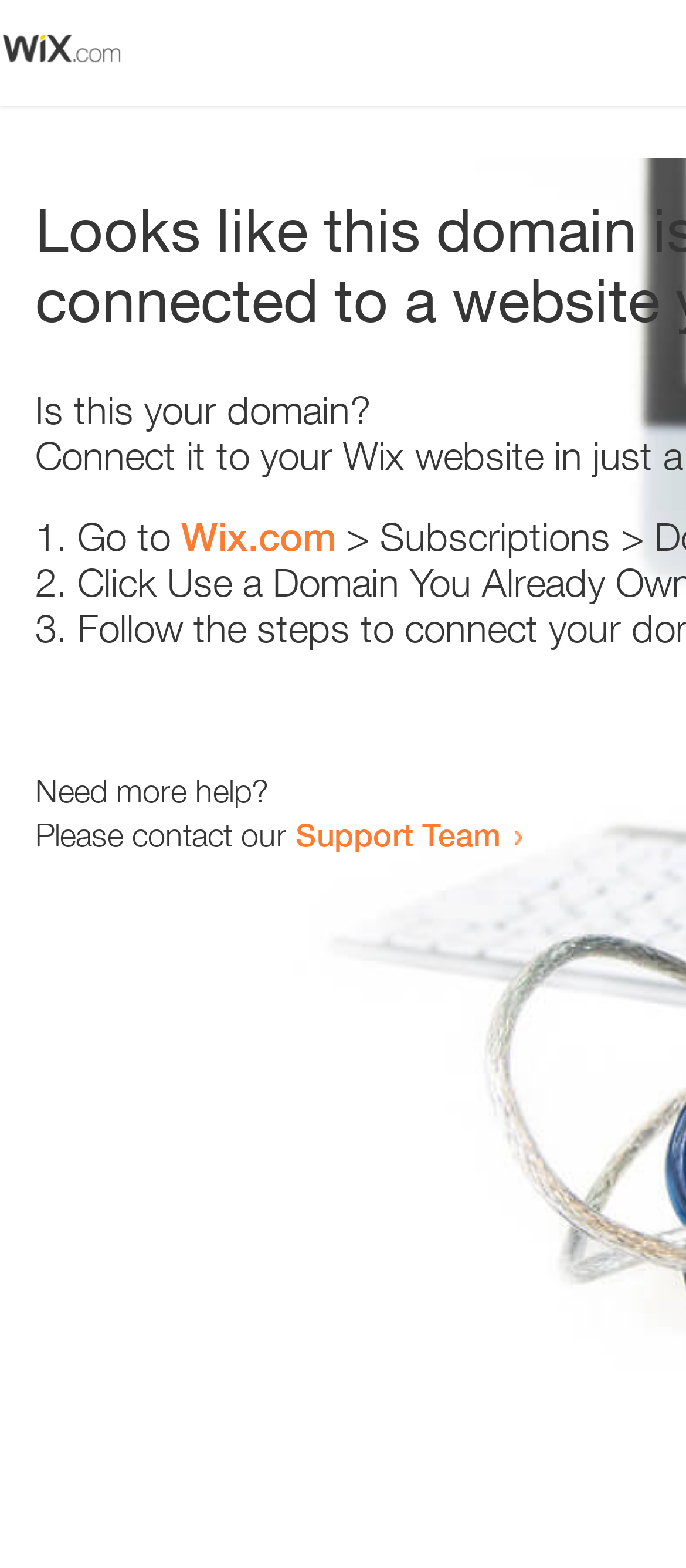What is the text below the last list marker? Look at the image and give a one-word or short phrase answer.

Need more help?